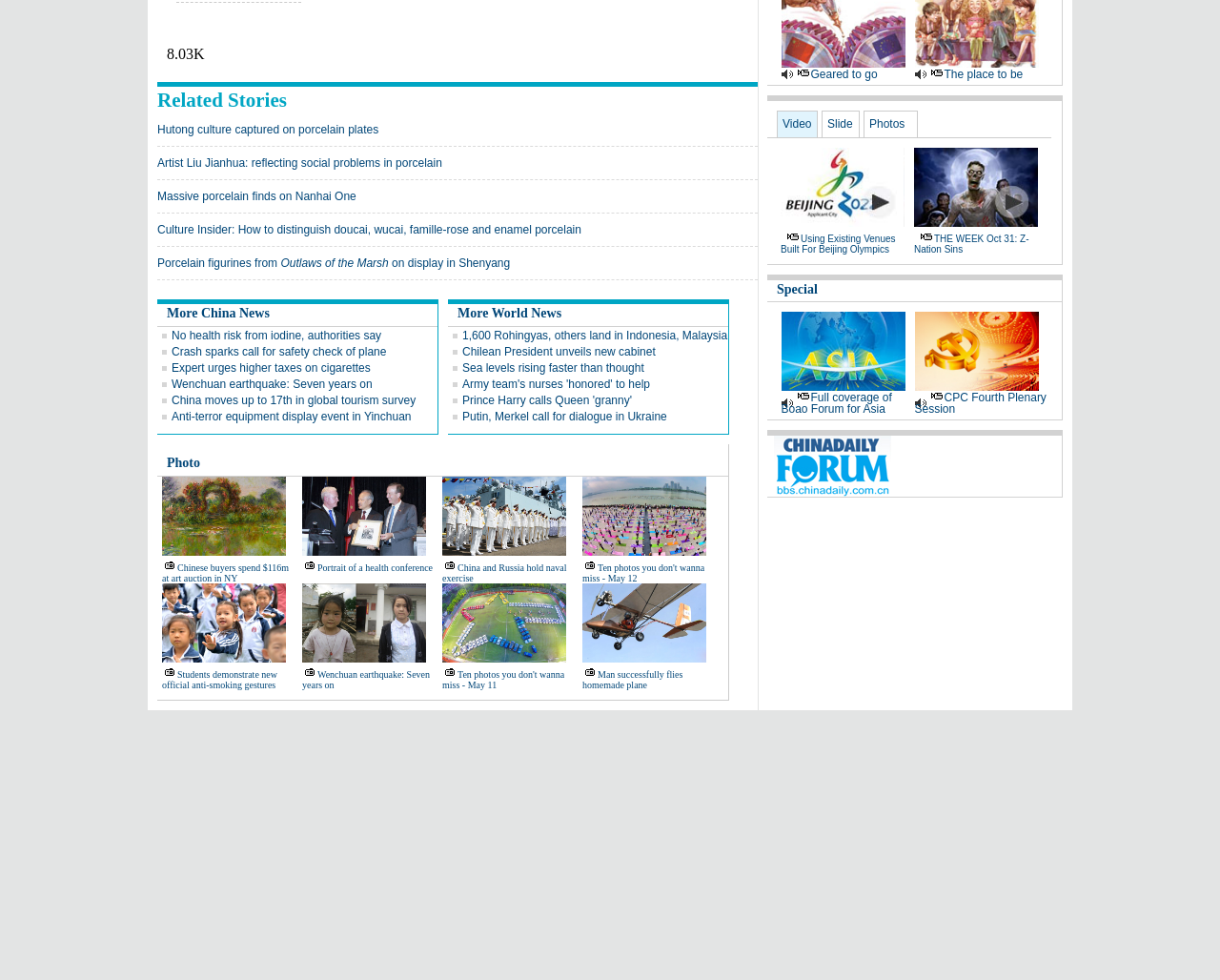Specify the bounding box coordinates of the region I need to click to perform the following instruction: "Read 'Hutong culture captured on porcelain plates'". The coordinates must be four float numbers in the range of 0 to 1, i.e., [left, top, right, bottom].

[0.129, 0.125, 0.31, 0.139]